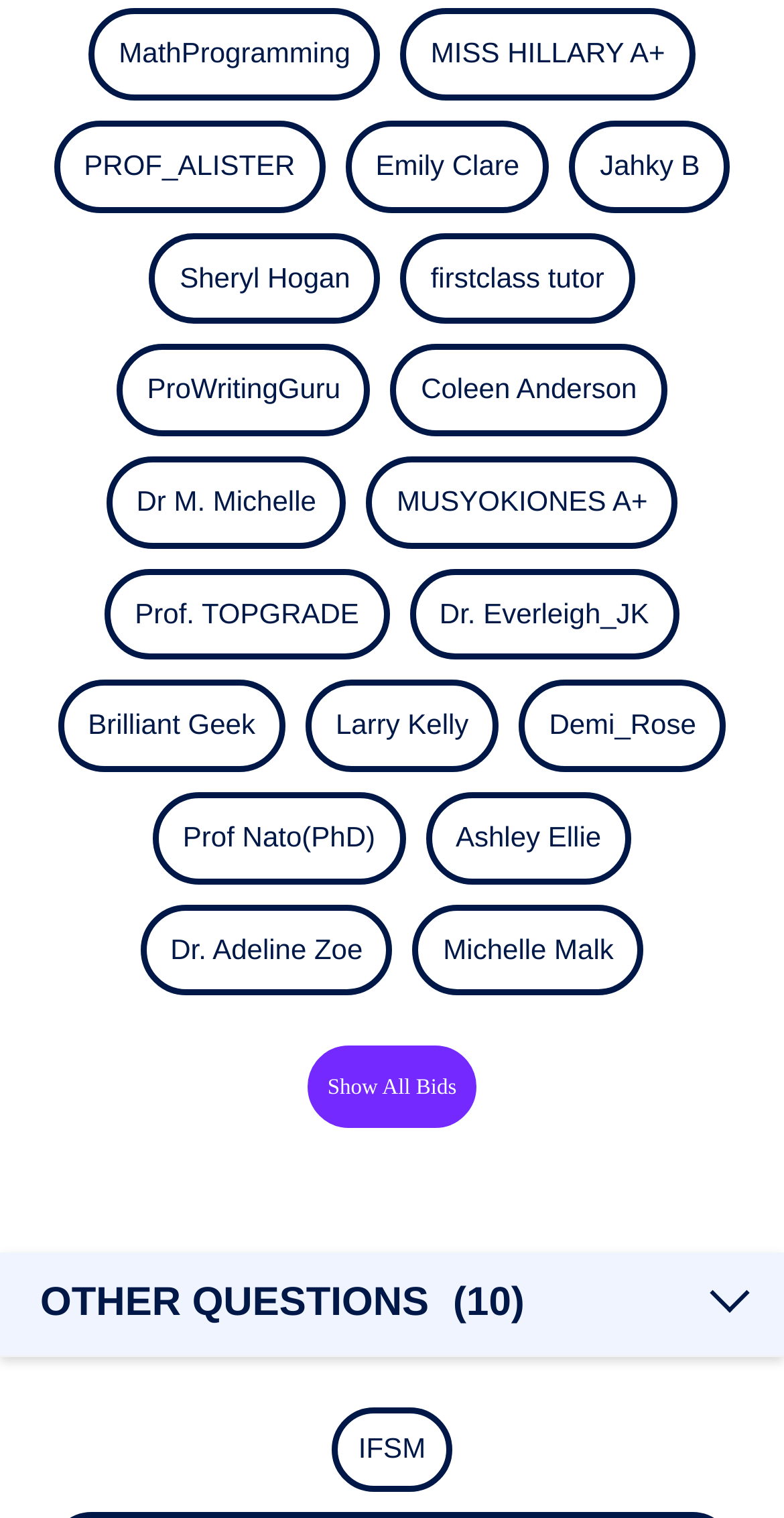How many static text elements are there on the webpage?
Provide a one-word or short-phrase answer based on the image.

4